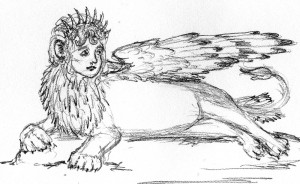Explain in detail what you see in the image.

The image depicts a beautifully rendered sketch of a sphinx, characterized by a unique blend of human and animal features. This particular sphinx is illustrated reclining gracefully, with a majestic lion's body and a head that resembles a young, contemplative human. The sphinx has a crown adorned with intricate details, adding an air of authority and mystique. Its wings, reminiscent of a bird's, are drawn with delicate lines, showcasing a blend of elegance and power. The overall composition captures the mythical essence of the creature, bridging the realms of fantasy and artistry, while inviting viewers to ponder its story and significance. This sketch was created as part of a daily art challenge, highlighting both the skill involved and the creative journey of the artist.